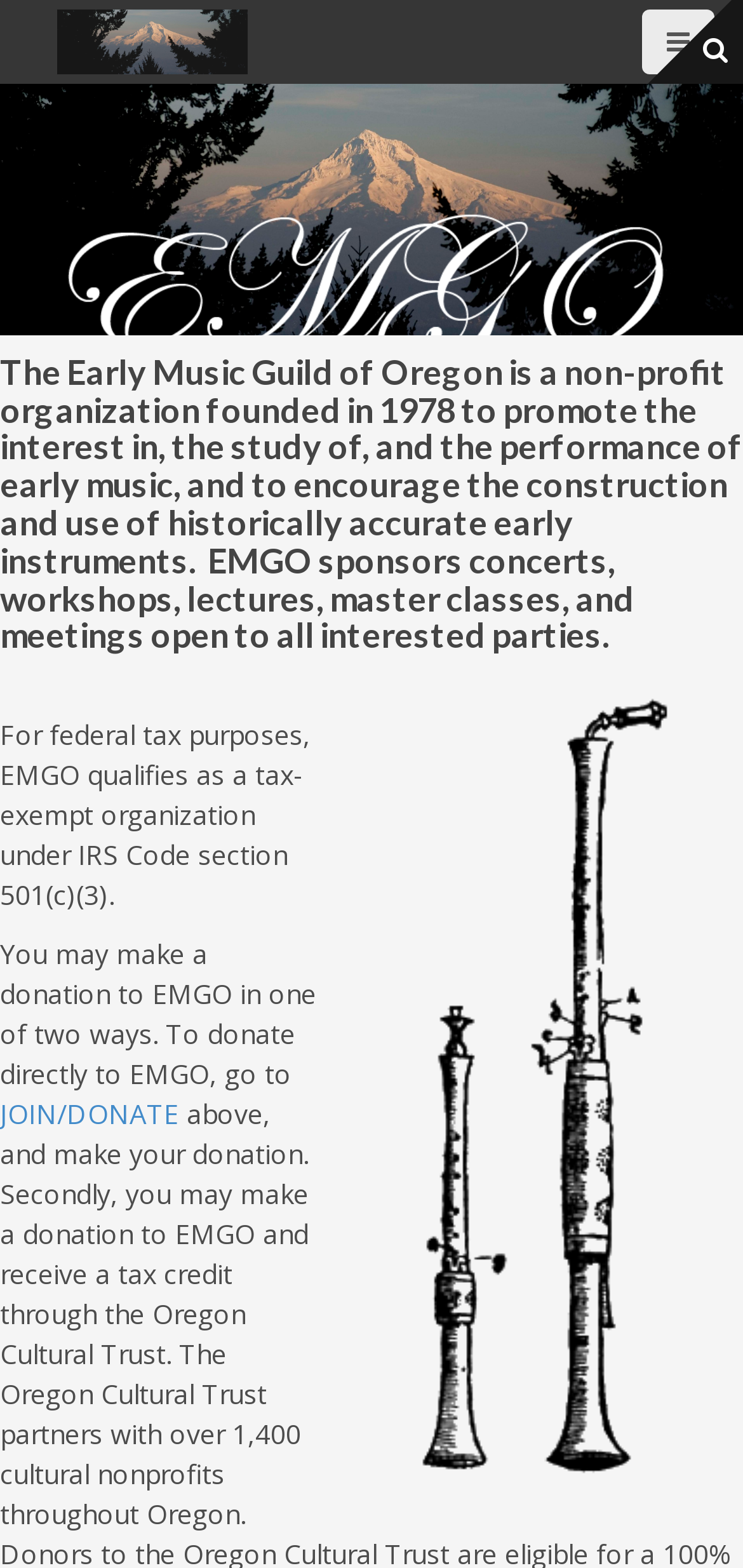Locate the bounding box of the UI element described in the following text: "JOIN/DONATE".

[0.0, 0.699, 0.241, 0.722]